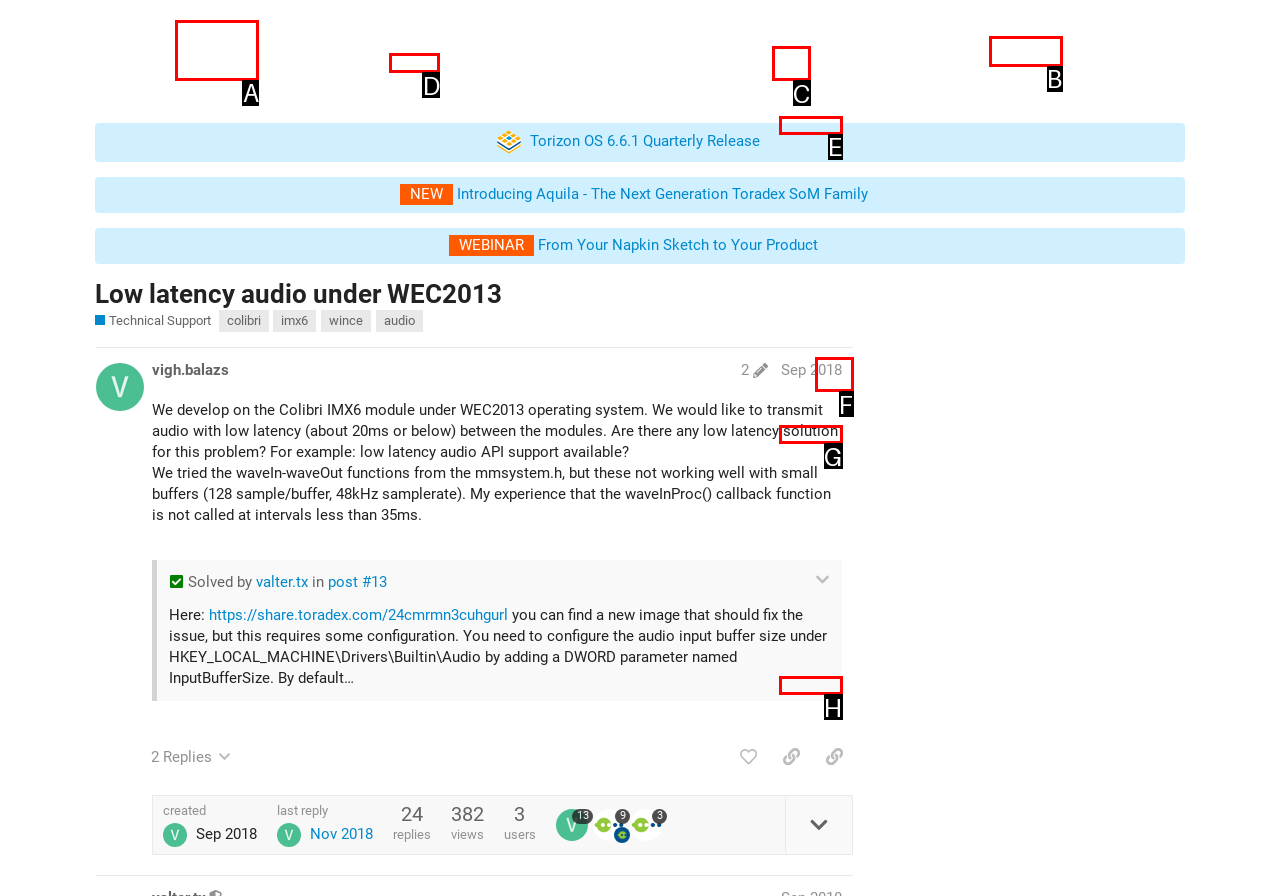Pick the HTML element that should be clicked to execute the task: Click on the 'Log In' button
Respond with the letter corresponding to the correct choice.

B